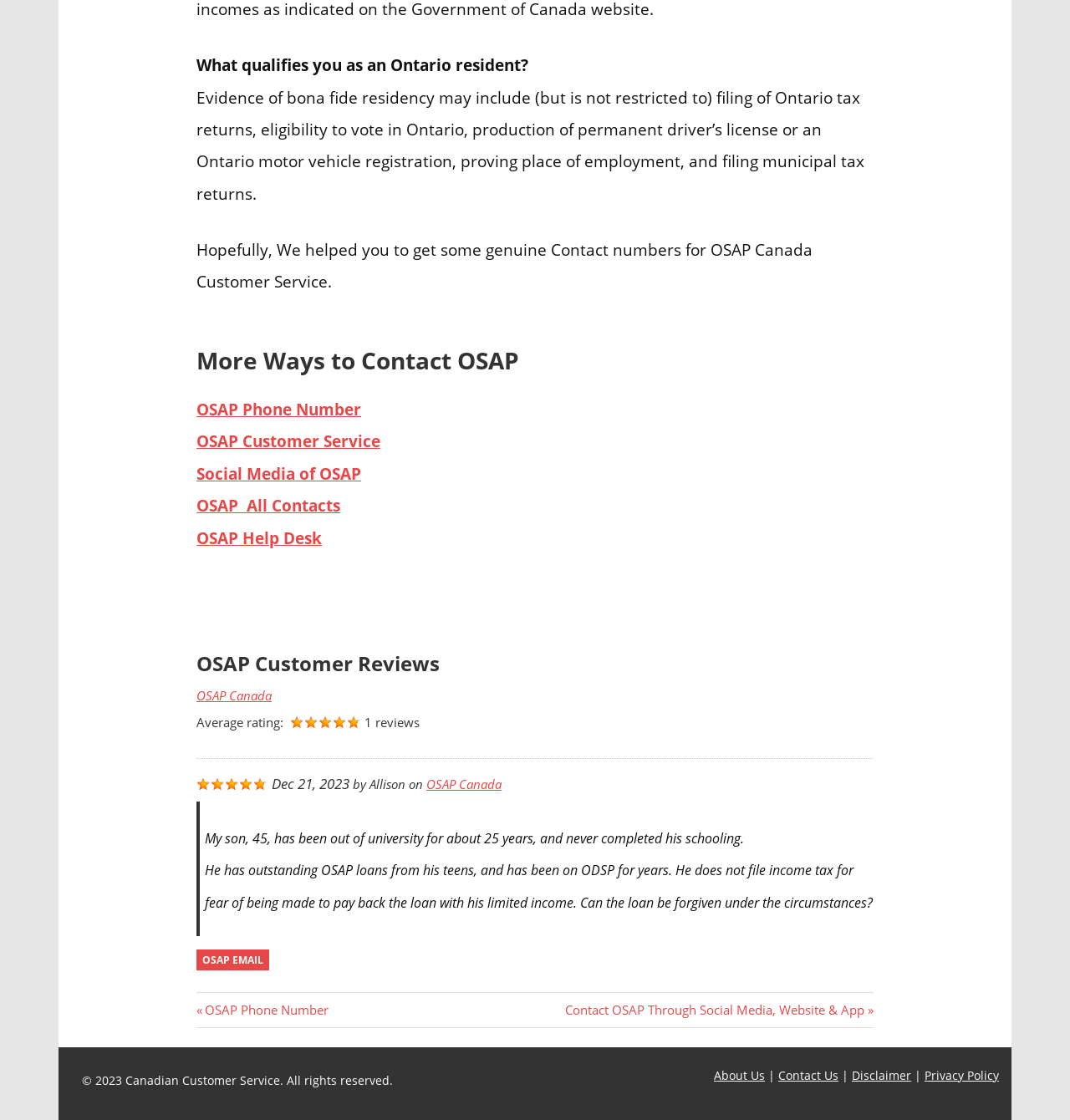Identify the bounding box coordinates for the UI element described as follows: Previous Post:OSAP Phone Number. Use the format (top-left x, top-left y, bottom-right x, bottom-right y) and ensure all values are floating point numbers between 0 and 1.

[0.184, 0.894, 0.307, 0.909]